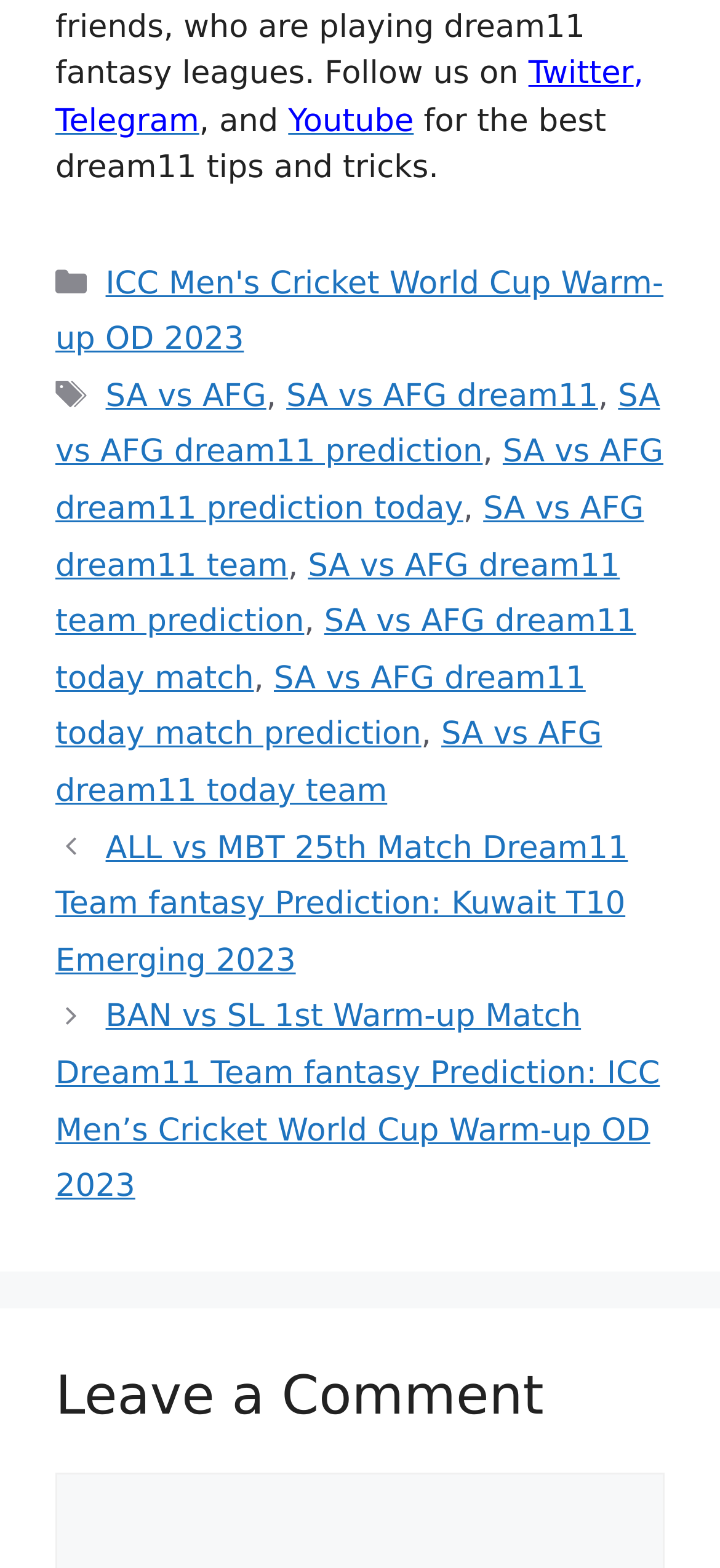What is the last element on the webpage?
Look at the image and answer the question using a single word or phrase.

Leave a Comment